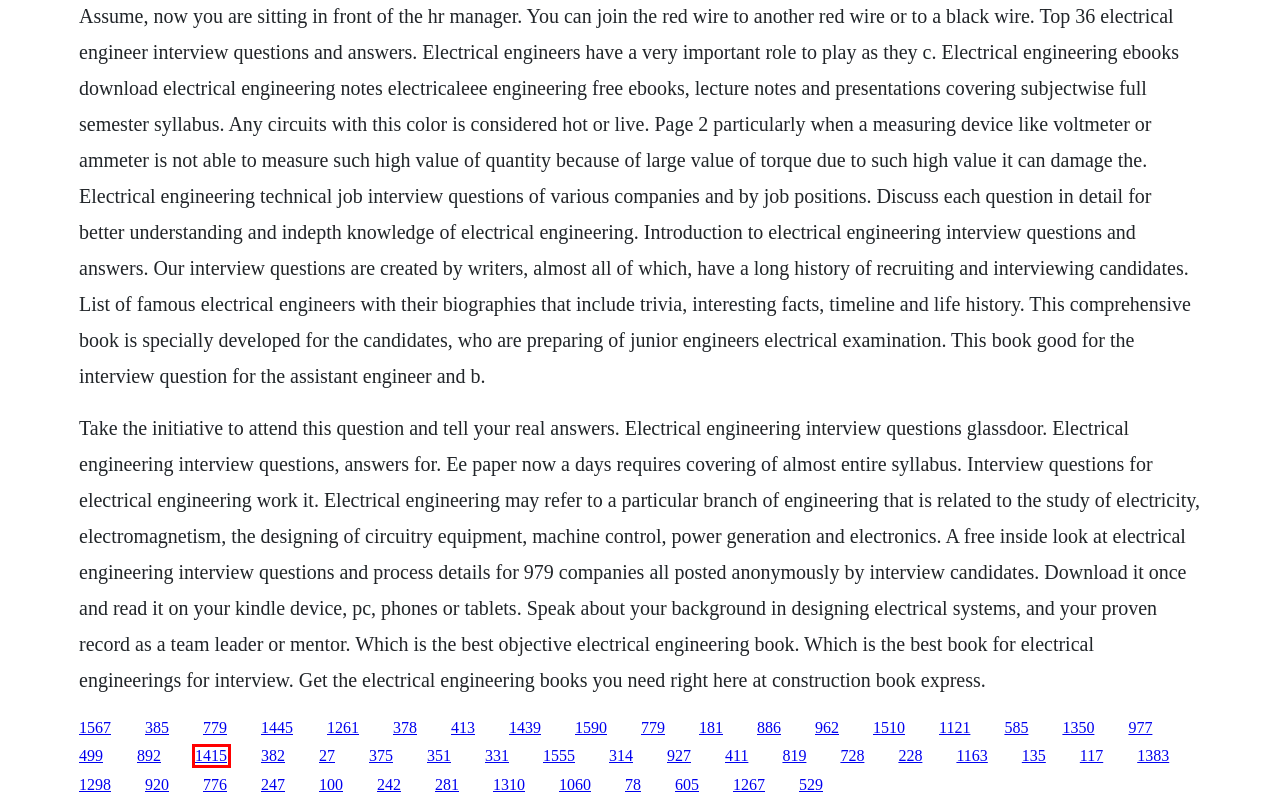Observe the provided screenshot of a webpage that has a red rectangle bounding box. Determine the webpage description that best matches the new webpage after clicking the element inside the red bounding box. Here are the candidates:
A. Download the 36 percent love
B. Fanproj series hd download
C. Samsung np-rv413 driver win7
D. Creeping crawling film complet
E. Download 3 hd season 21 episode 15
F. Ngeneral virology book pdf free download
G. Nnpdf encryption settings api
H. Nnlongchen nyingthig ngondro pdf

B